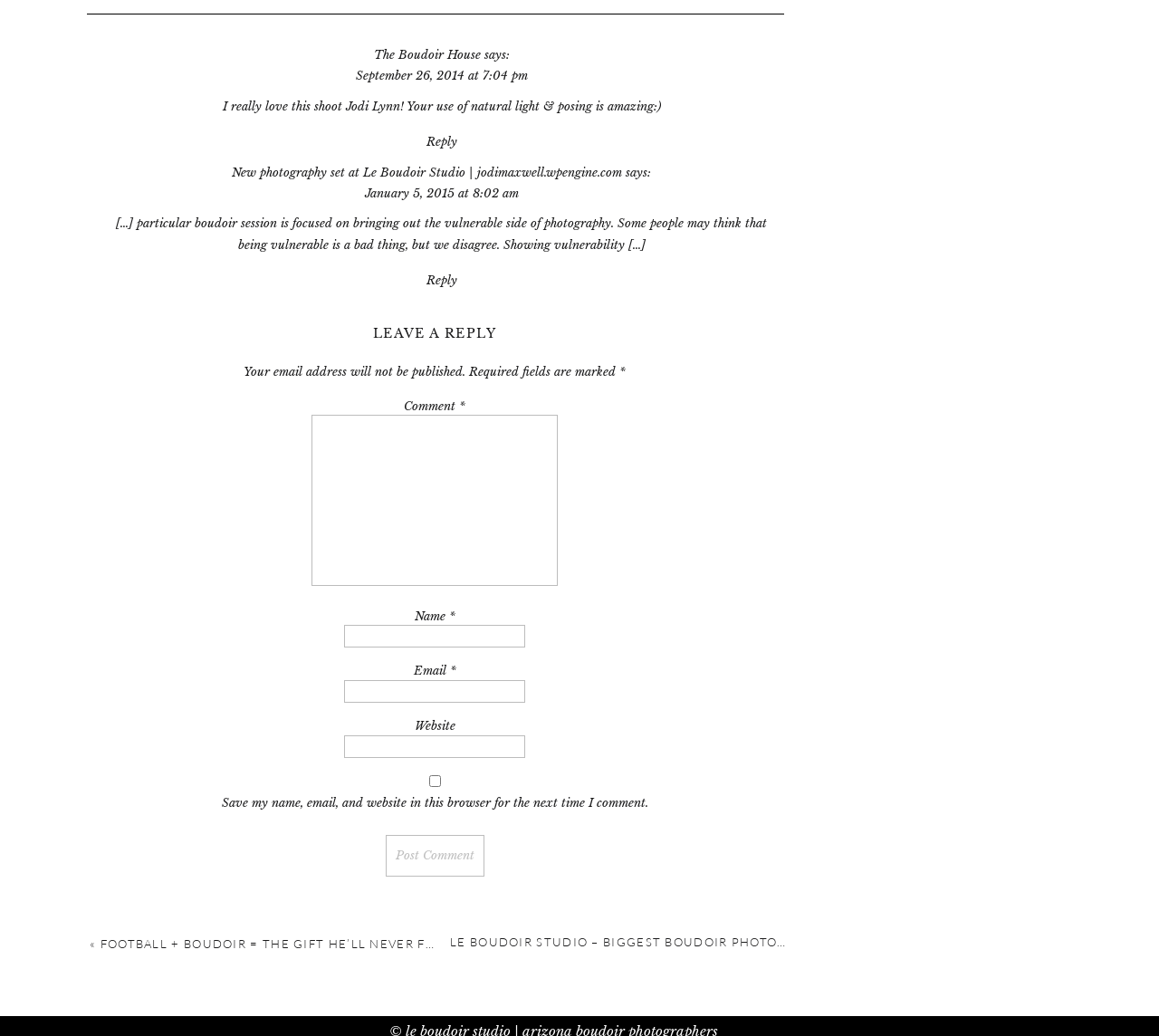Extract the bounding box coordinates for the described element: "parent_node: Email * aria-describedby="email-notes" name="email"". The coordinates should be represented as four float numbers between 0 and 1: [left, top, right, bottom].

[0.297, 0.656, 0.453, 0.679]